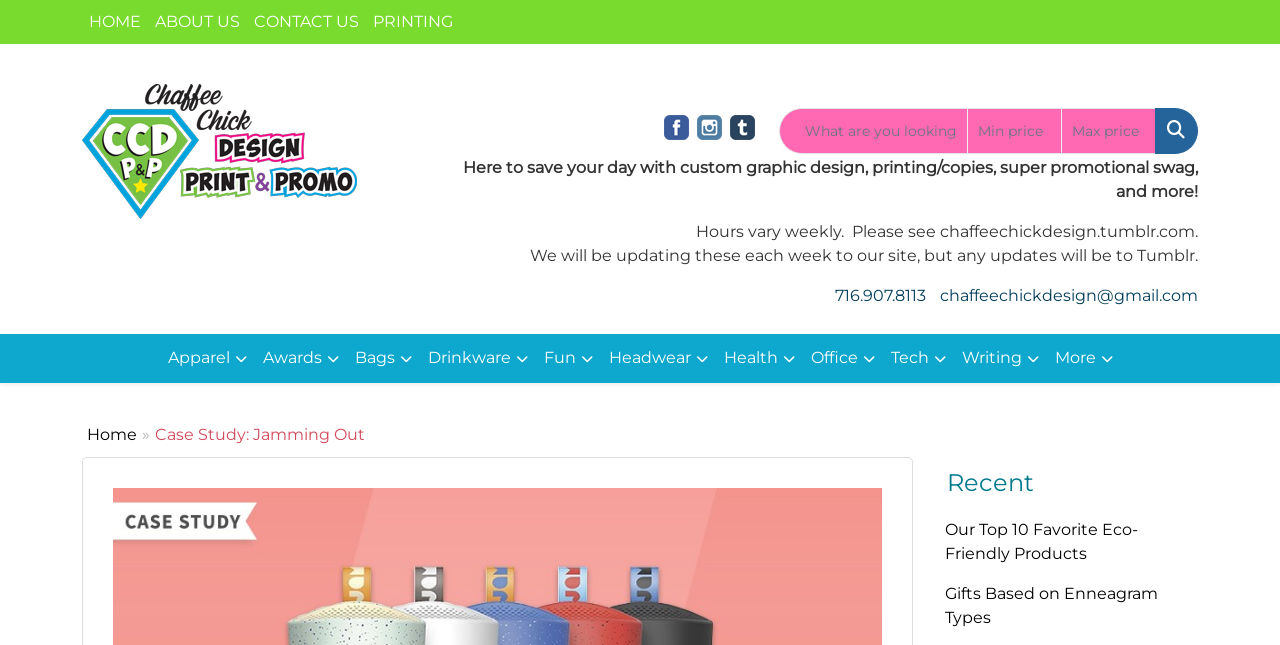Give a short answer to this question using one word or a phrase:
What is the phone number?

716.907.8113